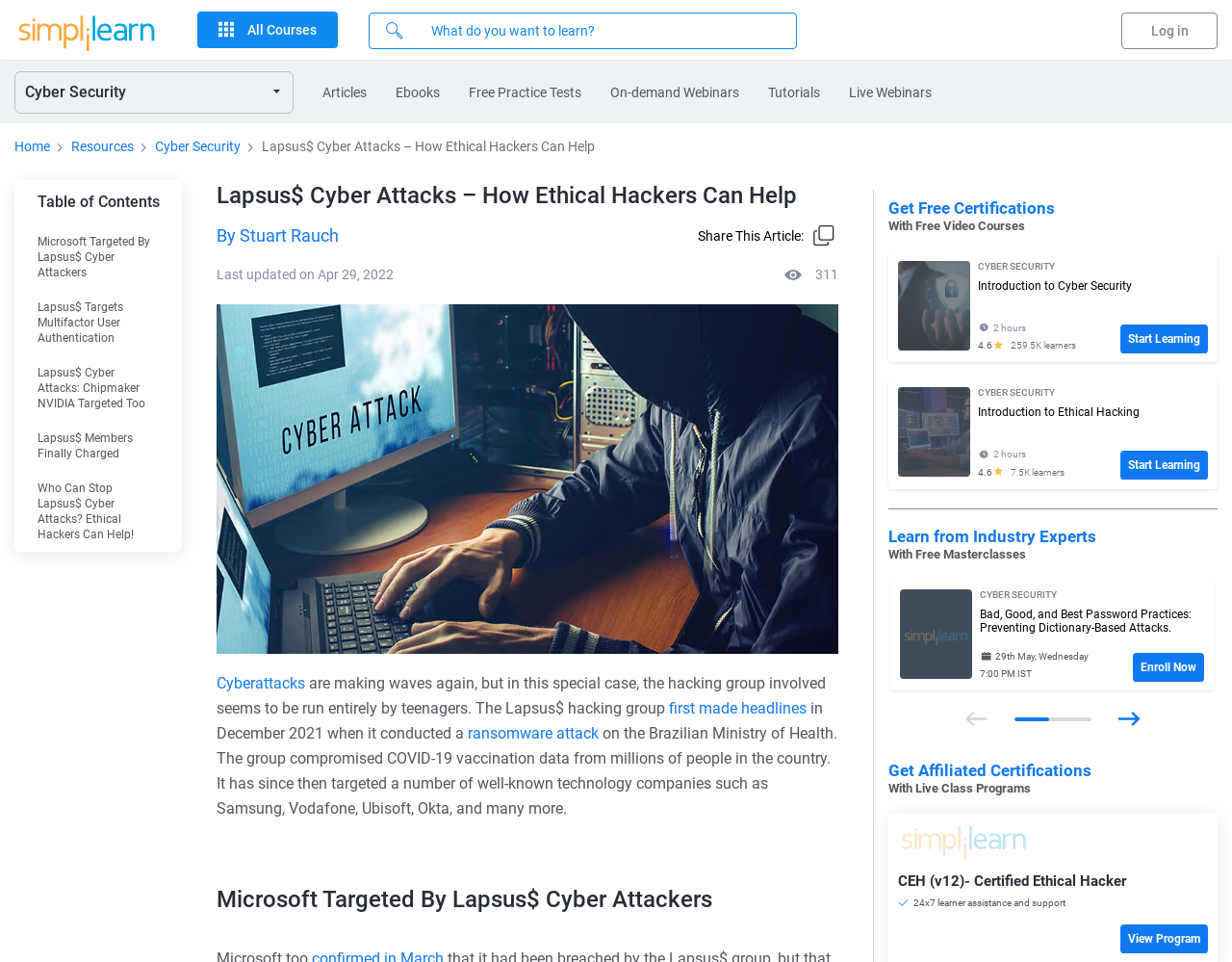From the given element description: "Start Learning", find the bounding box for the UI element. Provide the coordinates as four float numbers between 0 and 1, in the order [left, top, right, bottom].

[0.909, 0.469, 0.98, 0.499]